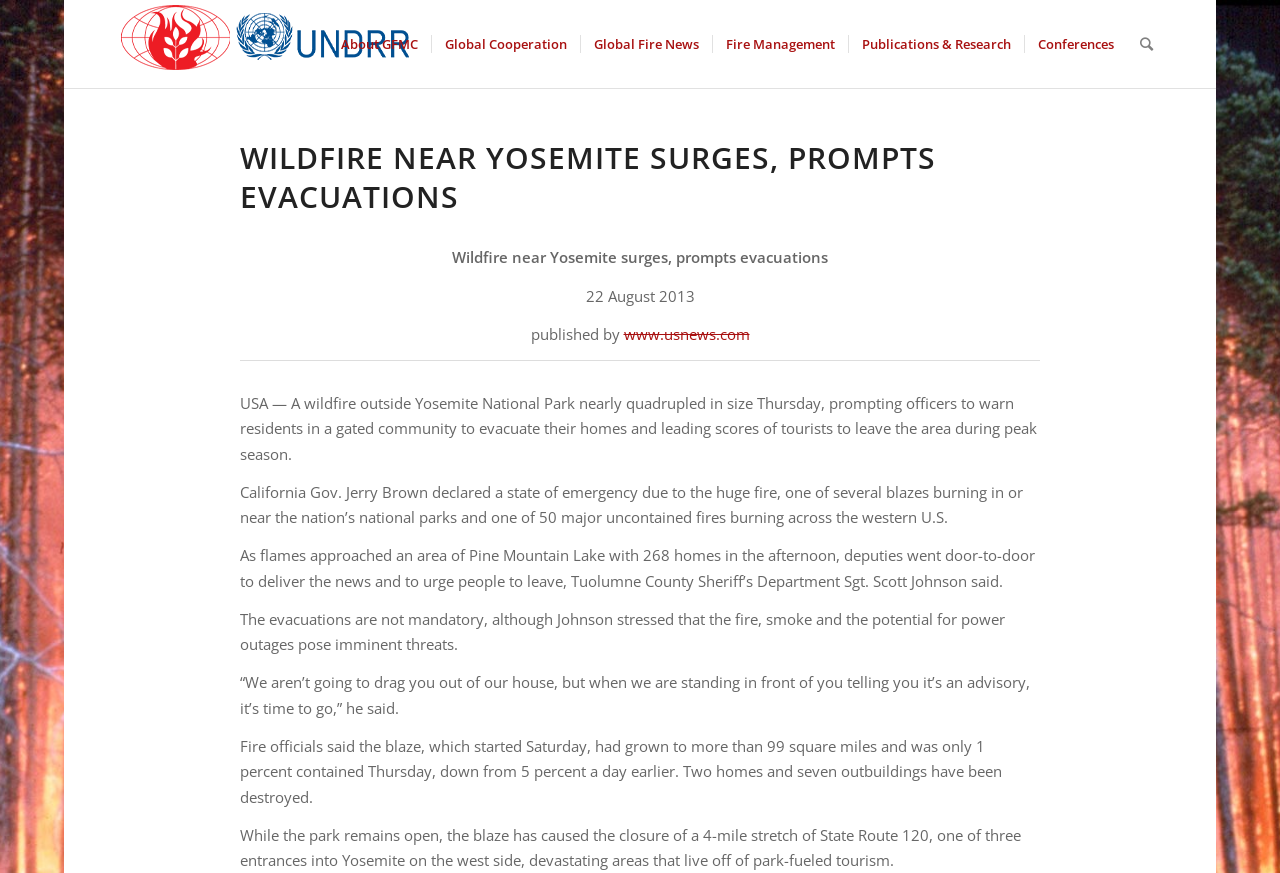Respond to the question with just a single word or phrase: 
What is the name of the national park mentioned?

Yosemite